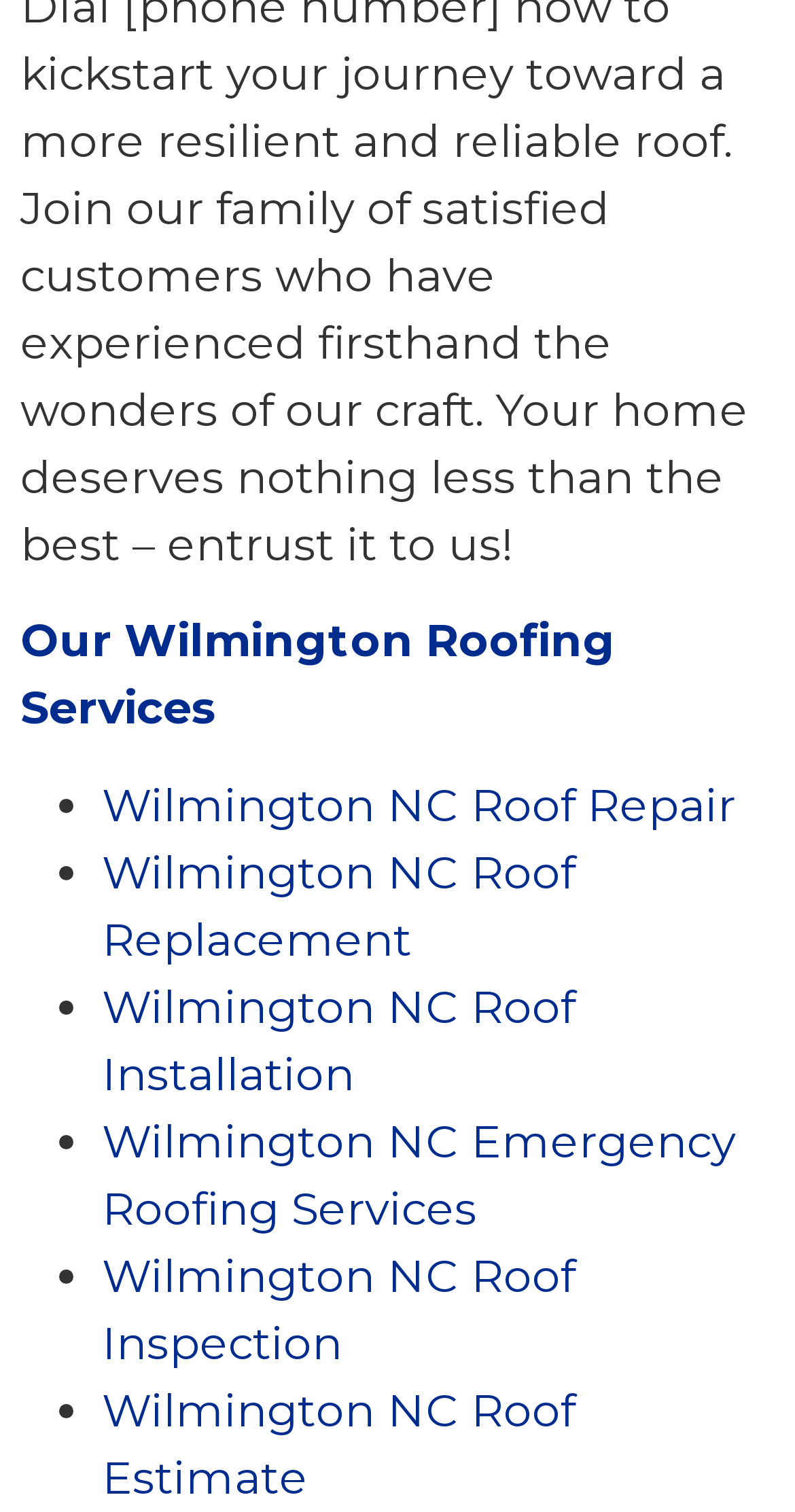Are the services listed in alphabetical order?
Give a comprehensive and detailed explanation for the question.

By examining the list of links on the webpage, I can see that the services are not listed in alphabetical order. For example, 'Wilmington NC Roof Installation' comes before 'Wilmington NC Roof Inspection', which would not be the case if they were in alphabetical order.